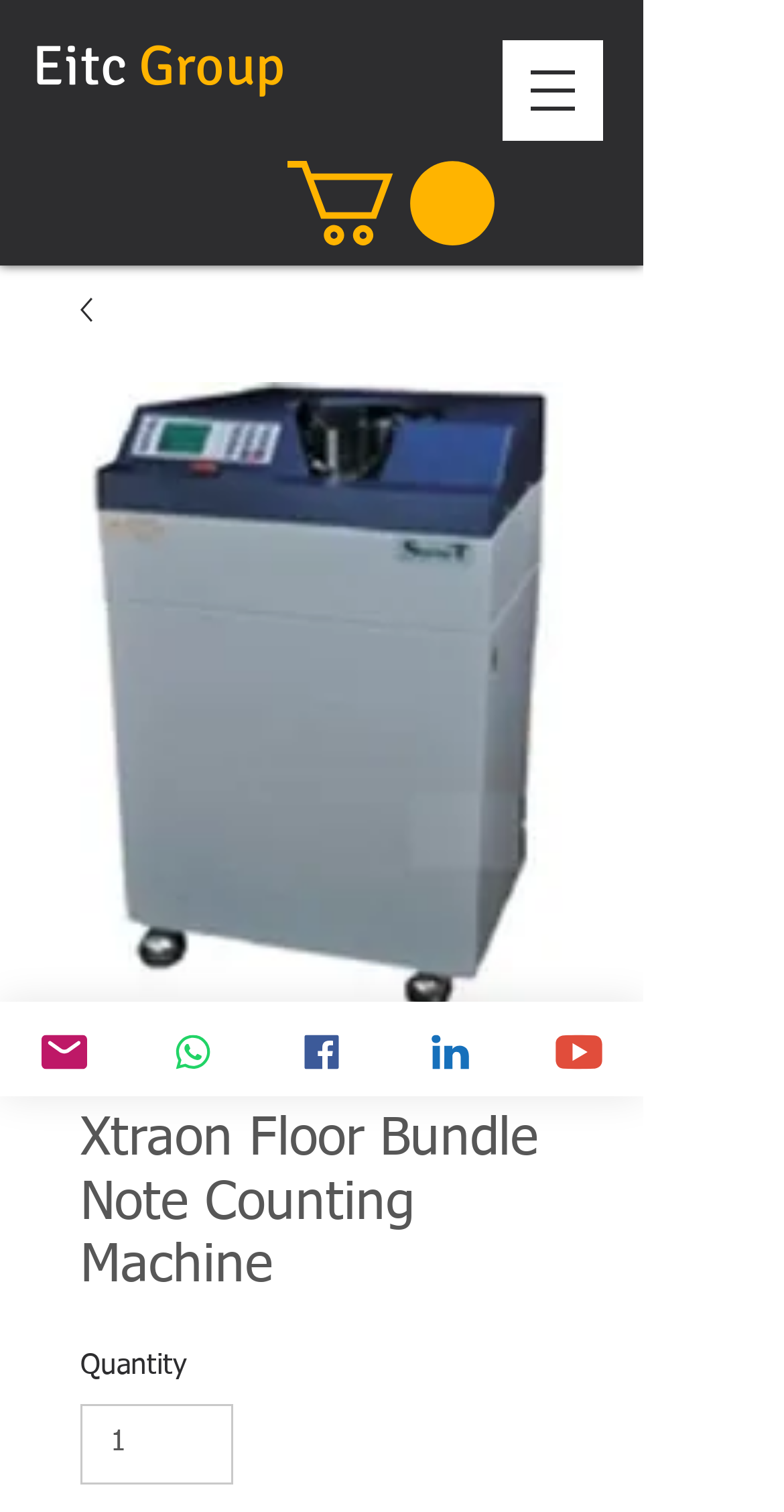Please identify the bounding box coordinates of the element's region that needs to be clicked to fulfill the following instruction: "Change the quantity". The bounding box coordinates should consist of four float numbers between 0 and 1, i.e., [left, top, right, bottom].

[0.103, 0.928, 0.298, 0.982]